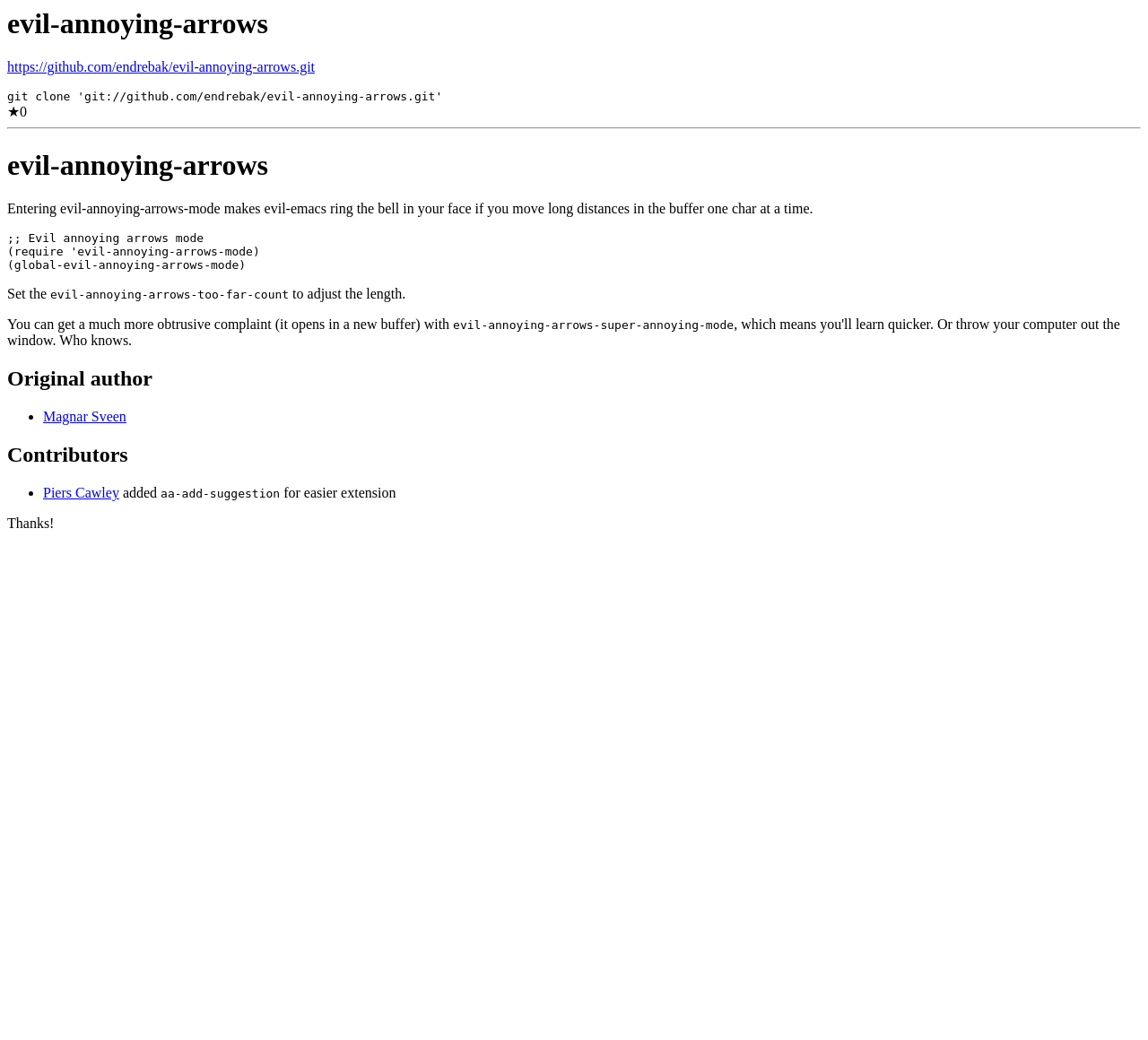Using the elements shown in the image, answer the question comprehensively: What is the name of the contributor who added a suggestion?

I found the heading 'Contributors' and then the link element with the text 'Piers Cawley' who added a suggestion.